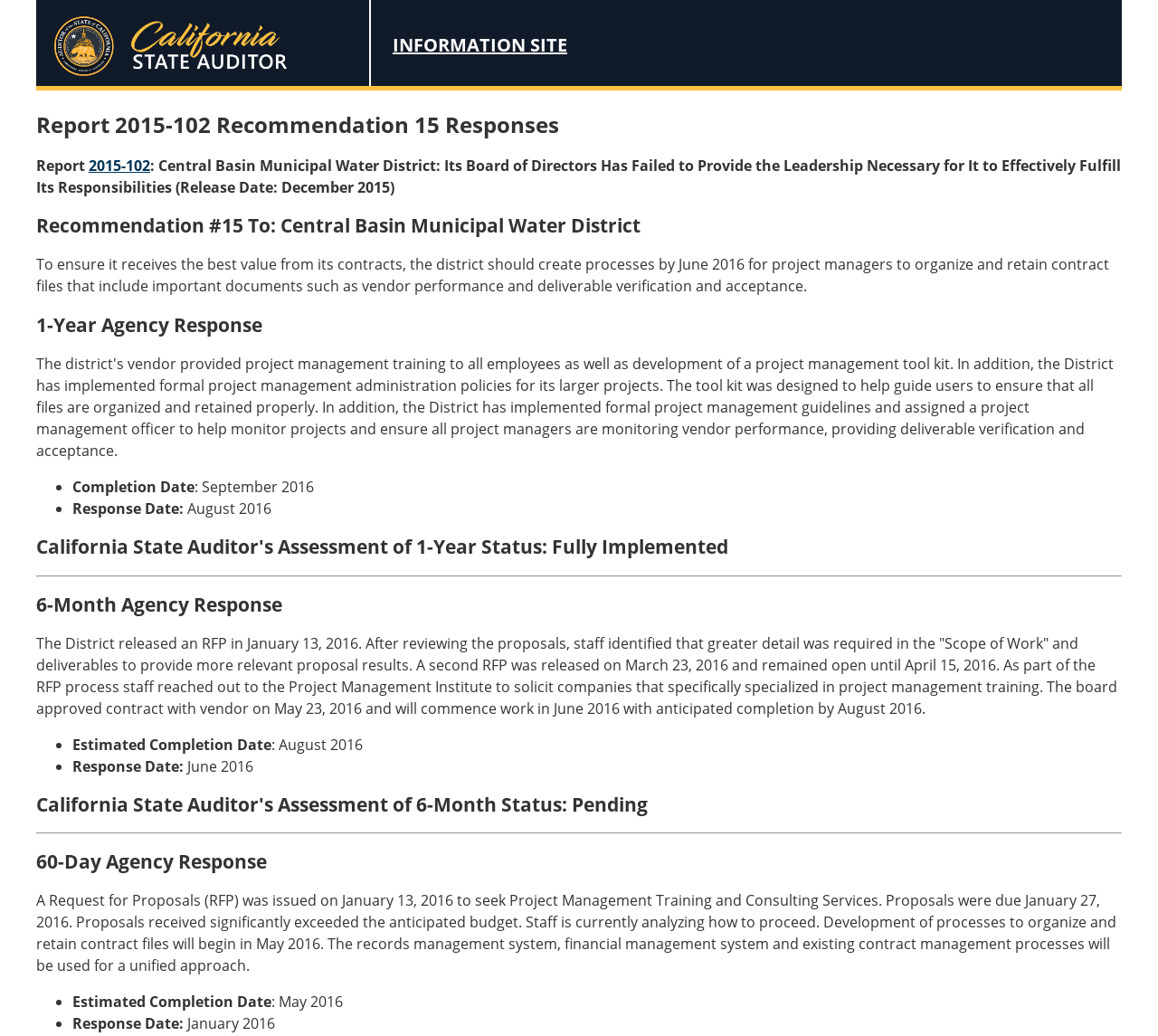Elaborate on the different components and information displayed on the webpage.

The webpage is about a report from the California State Auditor, specifically Report 2015-102, Recommendation 15 Responses. At the top of the page, there is a banner with the California State Auditor logo, which is an image. Below the banner, there is a heading that displays the report title and a link to the report. 

On the left side of the page, there is a navigation menu with a link to the "INFORMATION SITE". The main content of the page is divided into sections, each with a heading that describes the content. The first section is about the report's recommendation, which is to create processes for project managers to organize and retain contract files. 

The next section is about the 1-year agency response, which includes a list of two items: the completion date and response date. The California State Auditor's assessment of the 1-year status is that it is fully implemented. 

The following sections are about the 6-month and 60-day agency responses, each with a list of items, including estimated completion dates and response dates. The California State Auditor's assessments of the 6-month and 60-day statuses are pending and in progress, respectively. 

Throughout the page, there are several headings, links, and static text elements that provide more information about the report and its responses.